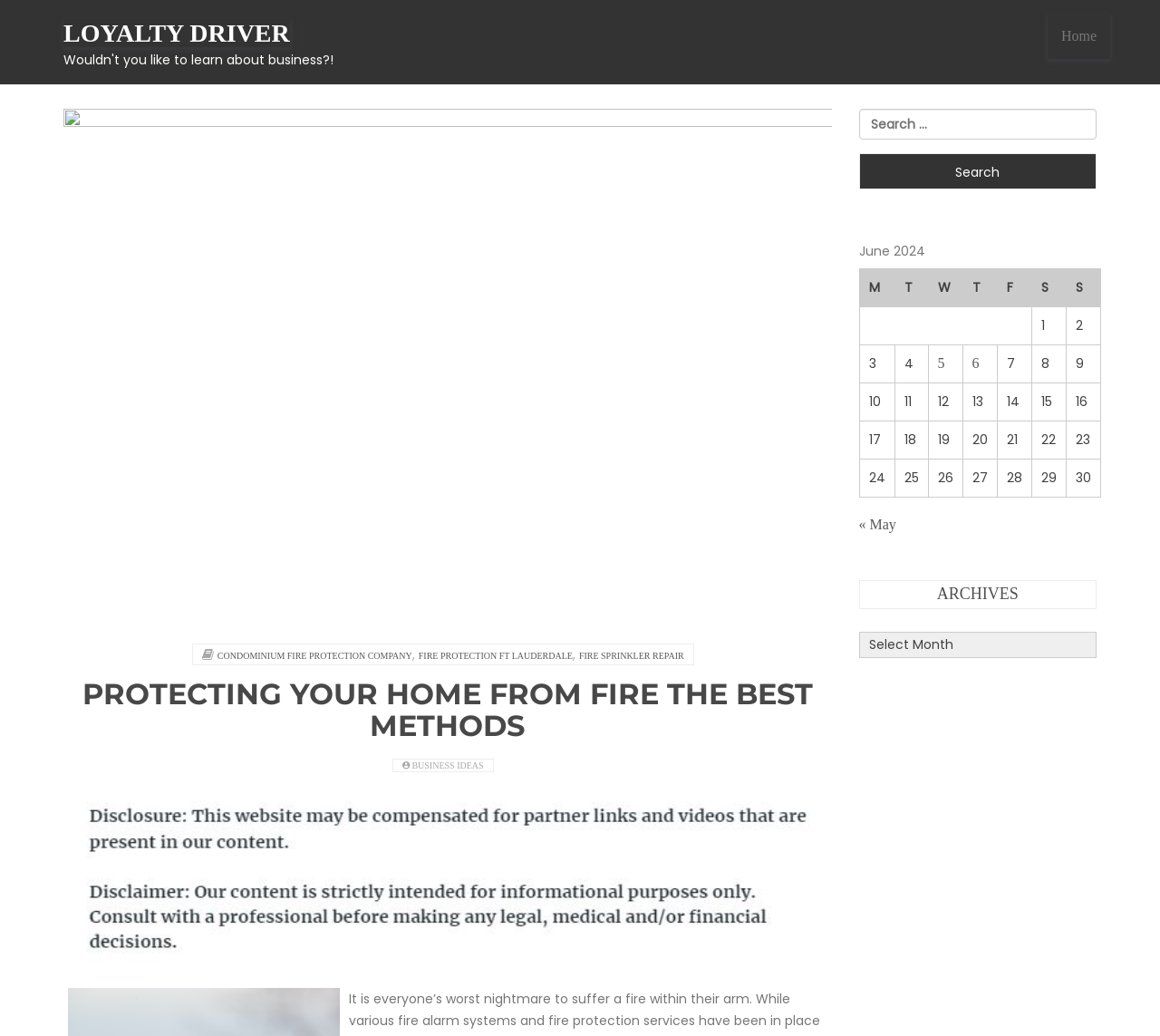Predict the bounding box coordinates for the UI element described as: "Business Ideas". The coordinates should be four float numbers between 0 and 1, presented as [left, top, right, bottom].

[0.338, 0.734, 0.433, 0.744]